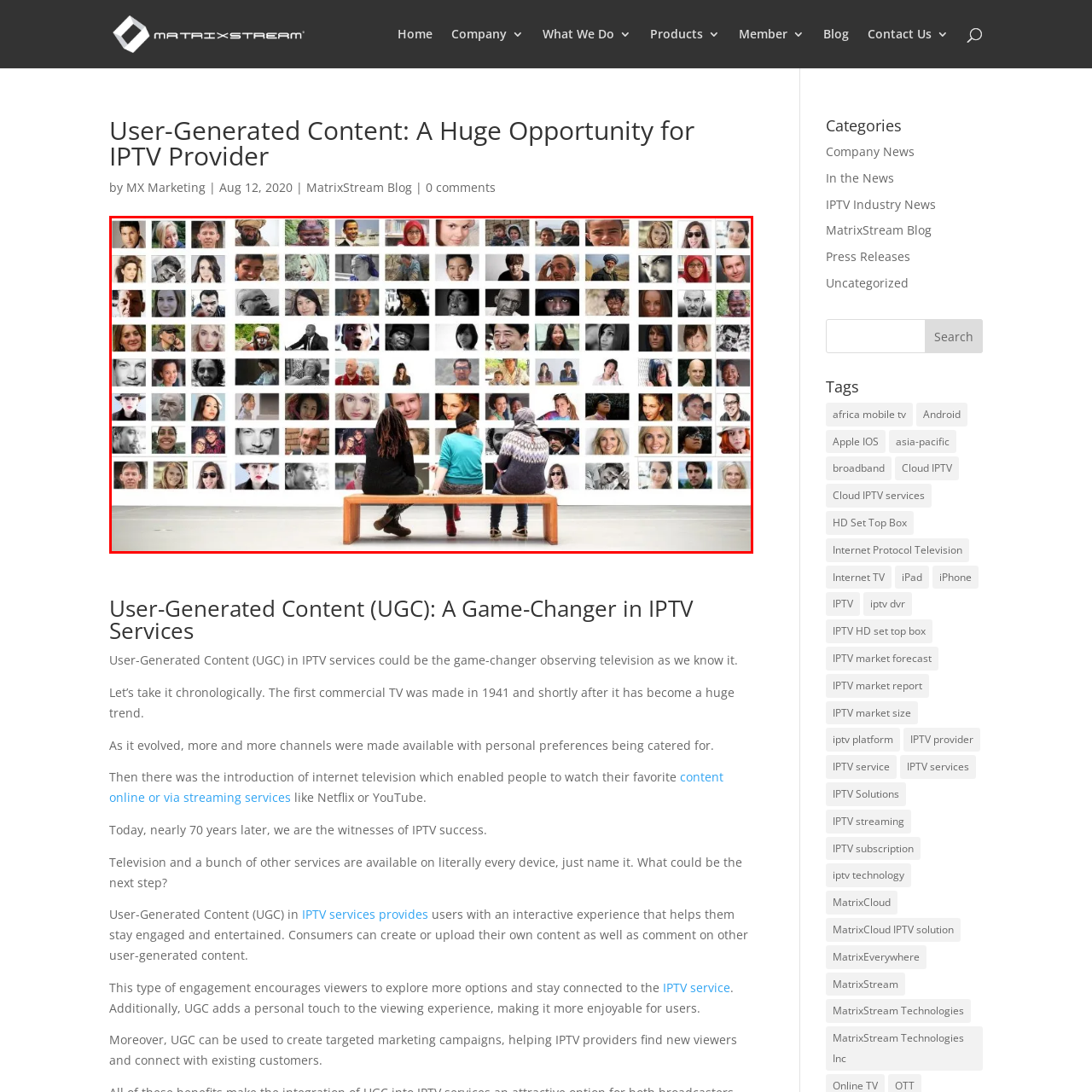Observe the image within the red-bordered area and respond to the following question in detail, making use of the visual information: How many women are in the image?

The caption describes the individuals on the bench as 'two women with long, dark hair and a girl in a bright blue sweater', implying that there are two women in the image.